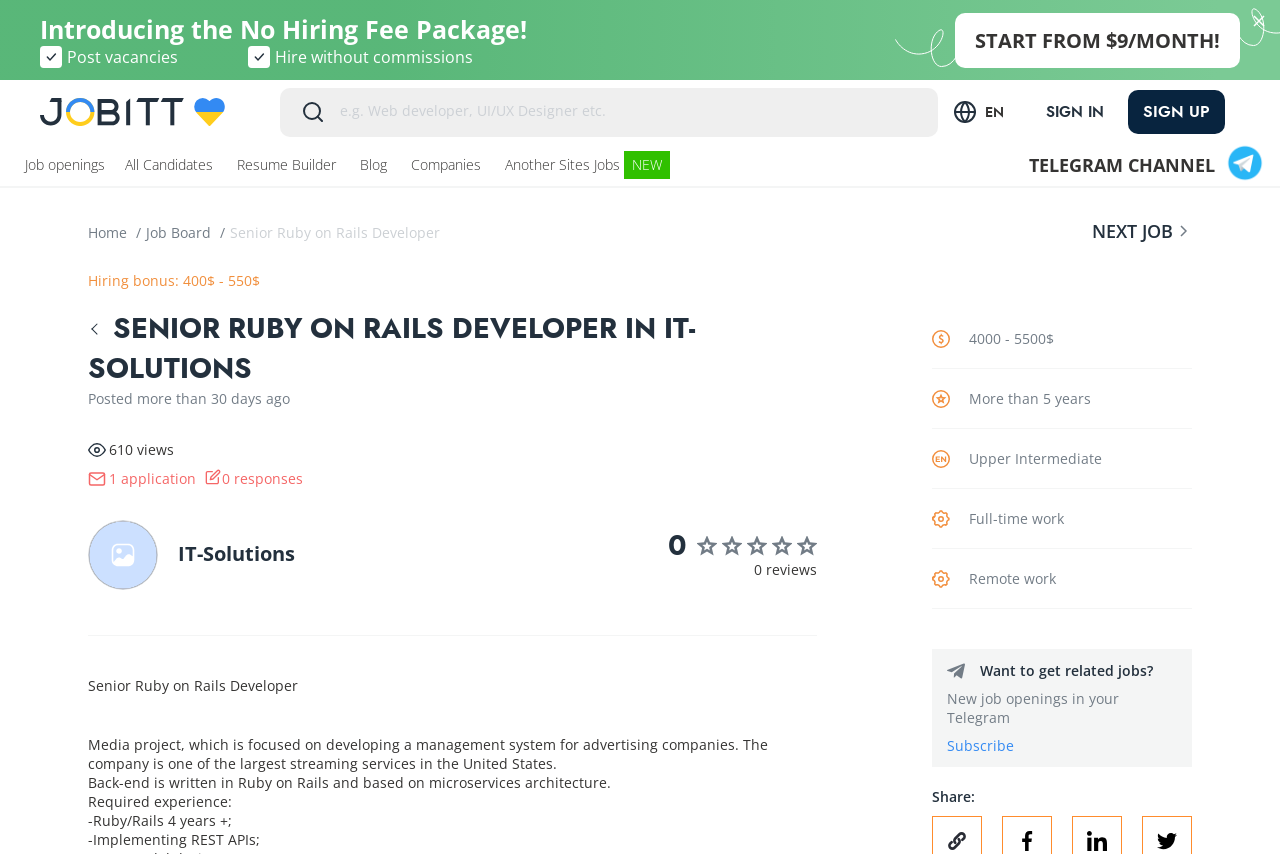Provide a one-word or one-phrase answer to the question:
What is the company name that posted the current job opening?

IT-Solutions